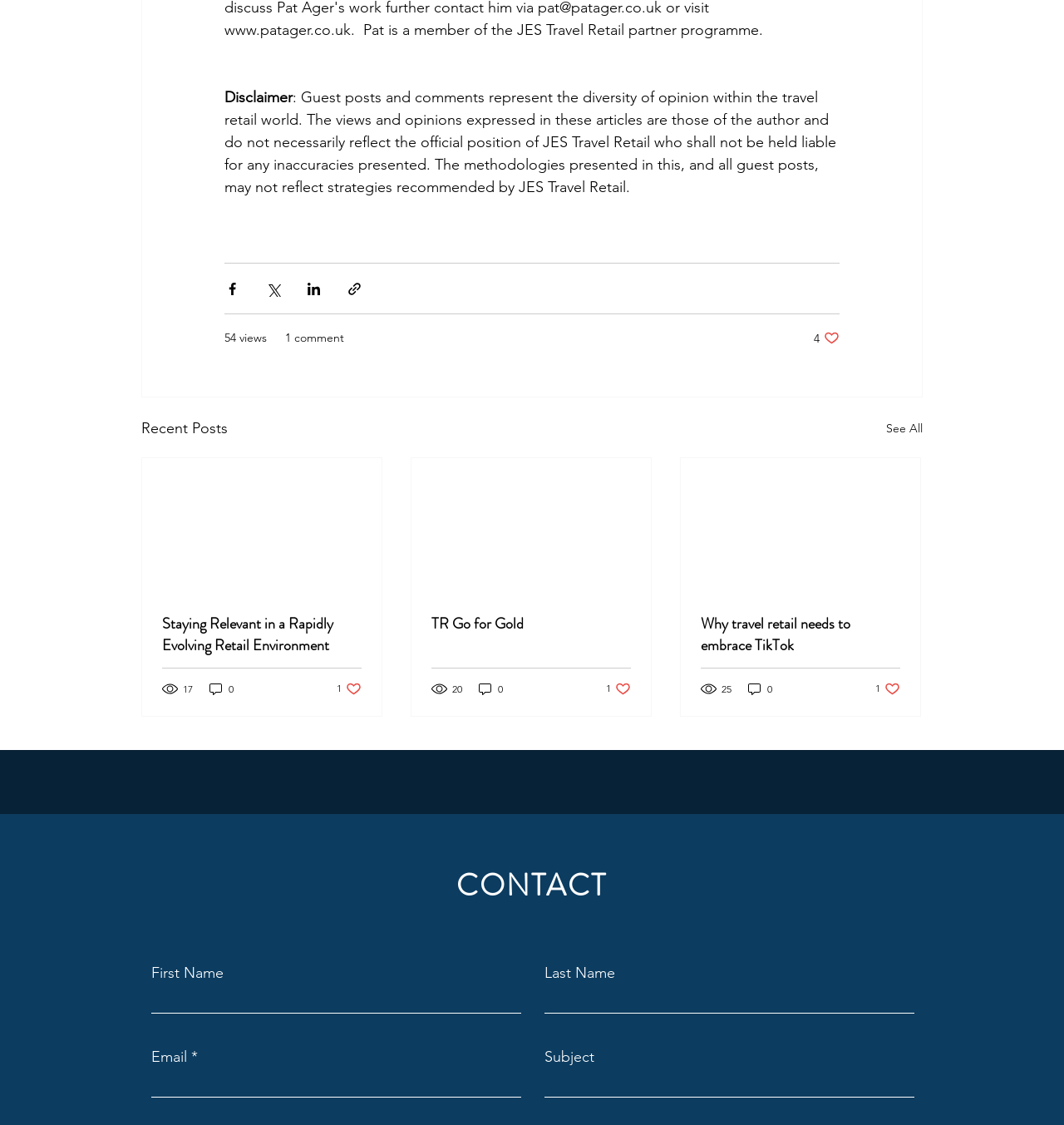Please identify the bounding box coordinates of the region to click in order to complete the task: "Enter first name". The coordinates must be four float numbers between 0 and 1, specified as [left, top, right, bottom].

[0.142, 0.872, 0.49, 0.901]